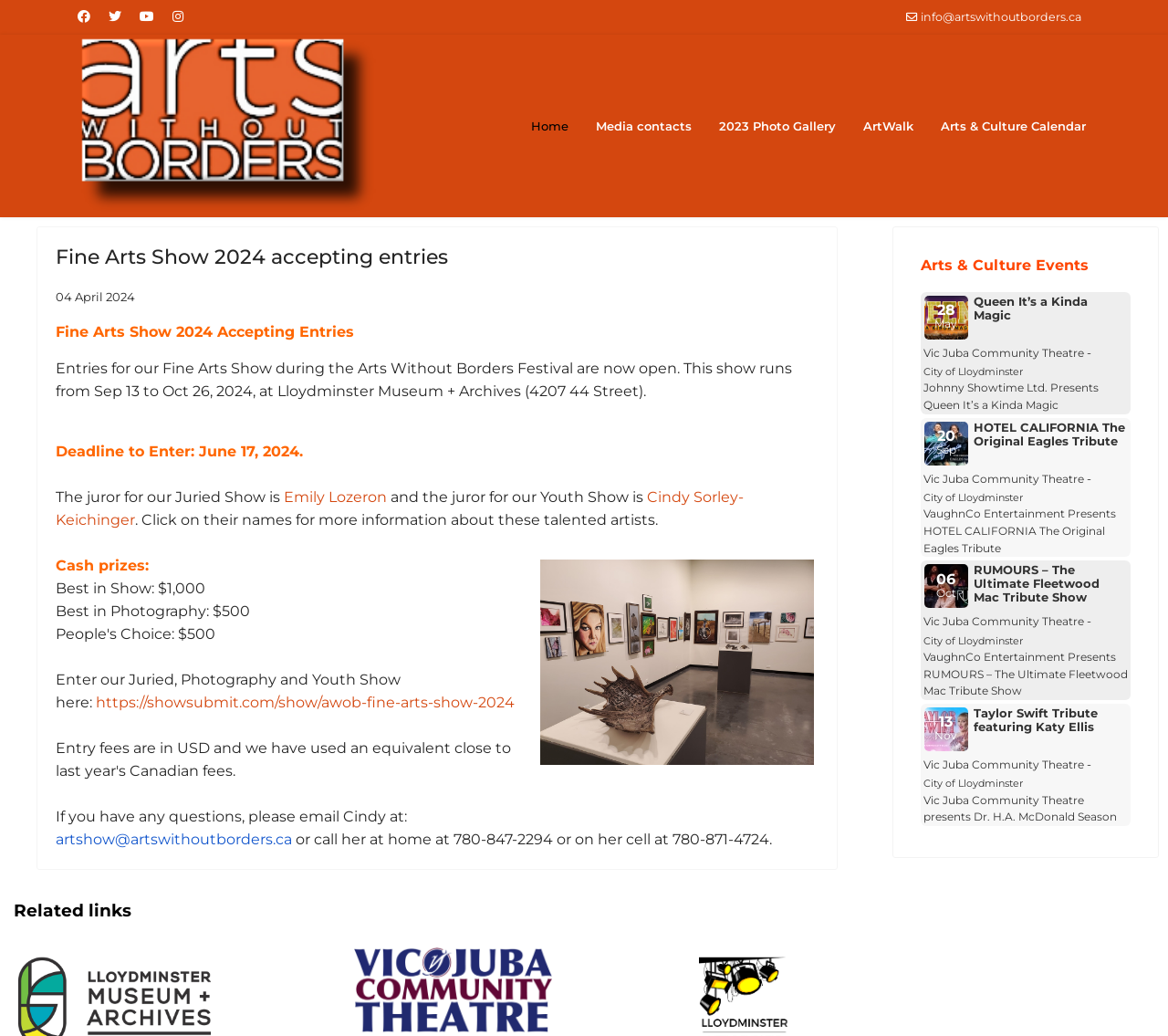Please identify the bounding box coordinates of the element I need to click to follow this instruction: "Check Arts & Culture Events".

[0.788, 0.247, 0.932, 0.264]